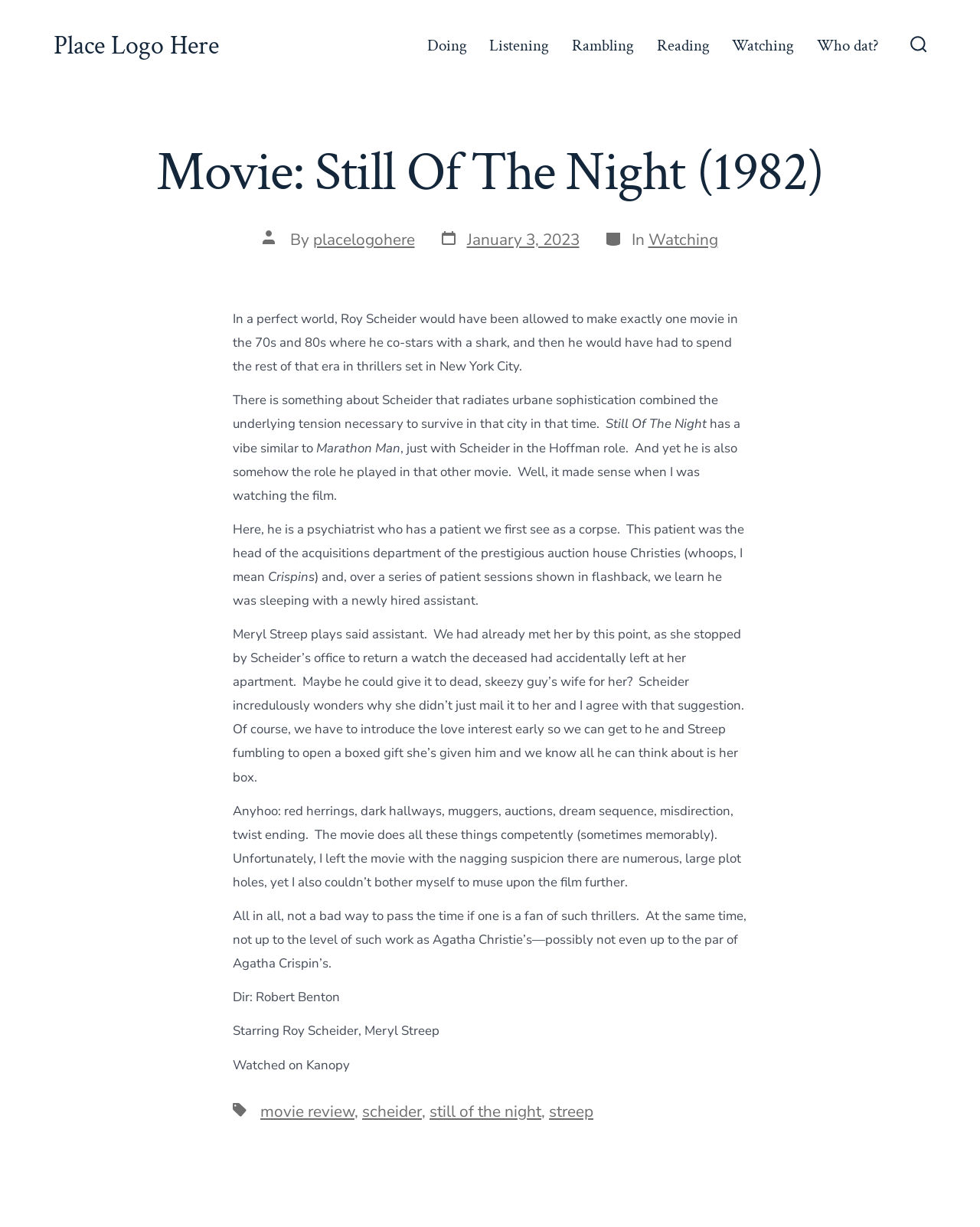Find the bounding box coordinates for the HTML element described in this sentence: "still of the night". Provide the coordinates as four float numbers between 0 and 1, in the format [left, top, right, bottom].

[0.438, 0.897, 0.552, 0.915]